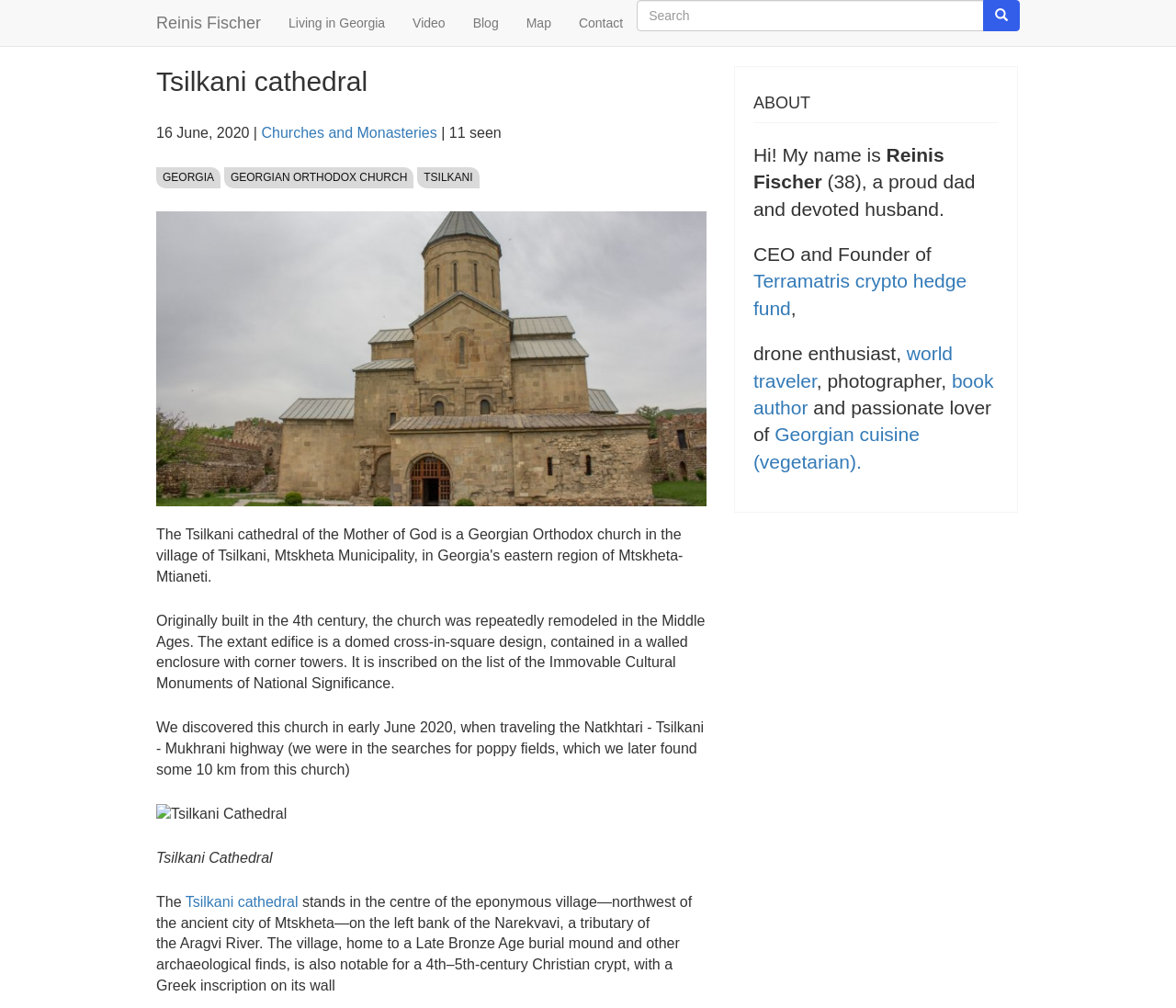For the element described, predict the bounding box coordinates as (top-left x, top-left y, bottom-right x, bottom-right y). All values should be between 0 and 1. Element description: Terramatris crypto hedge fund

[0.641, 0.268, 0.822, 0.316]